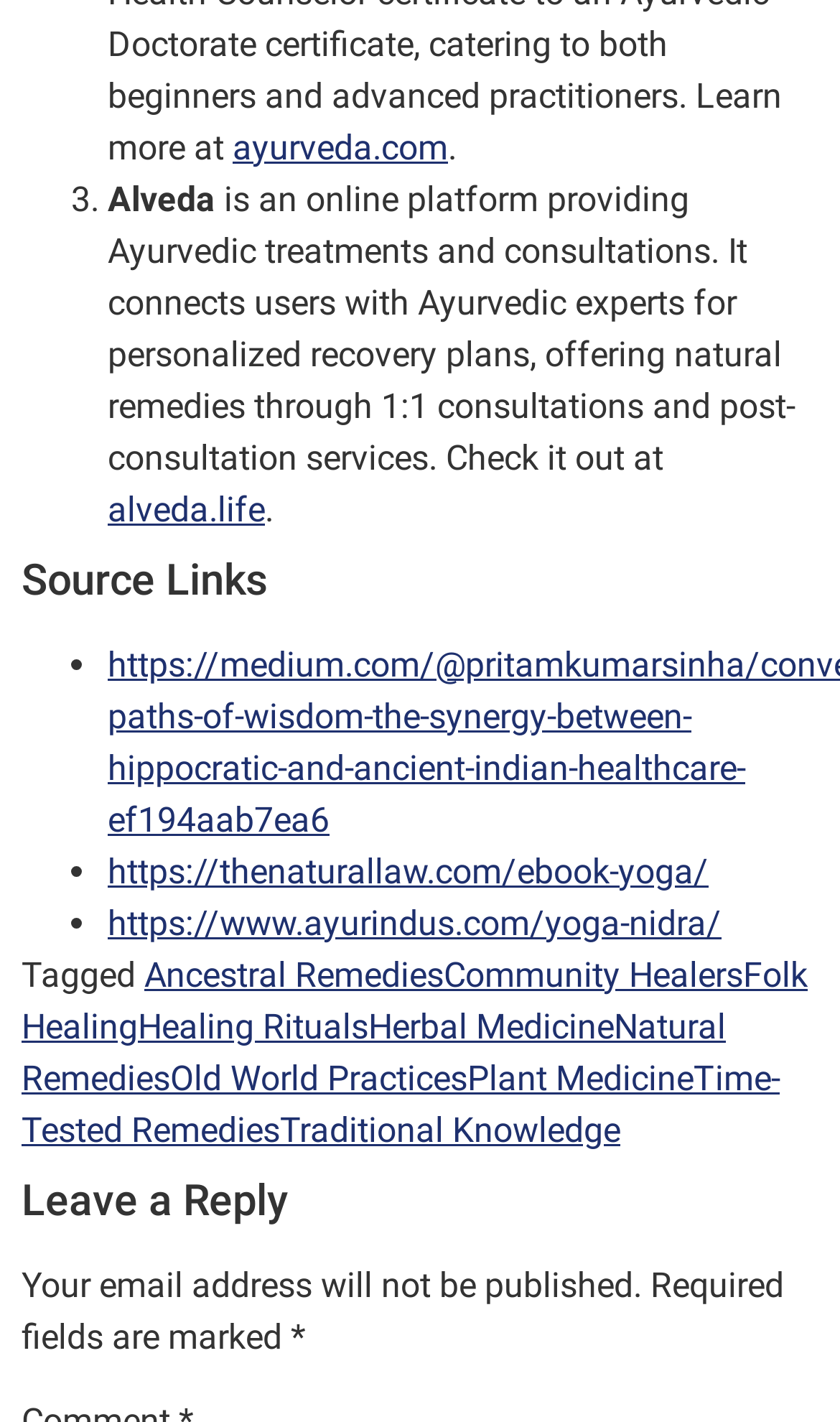Mark the bounding box of the element that matches the following description: "Time-Tested Remedies".

[0.026, 0.743, 0.928, 0.809]